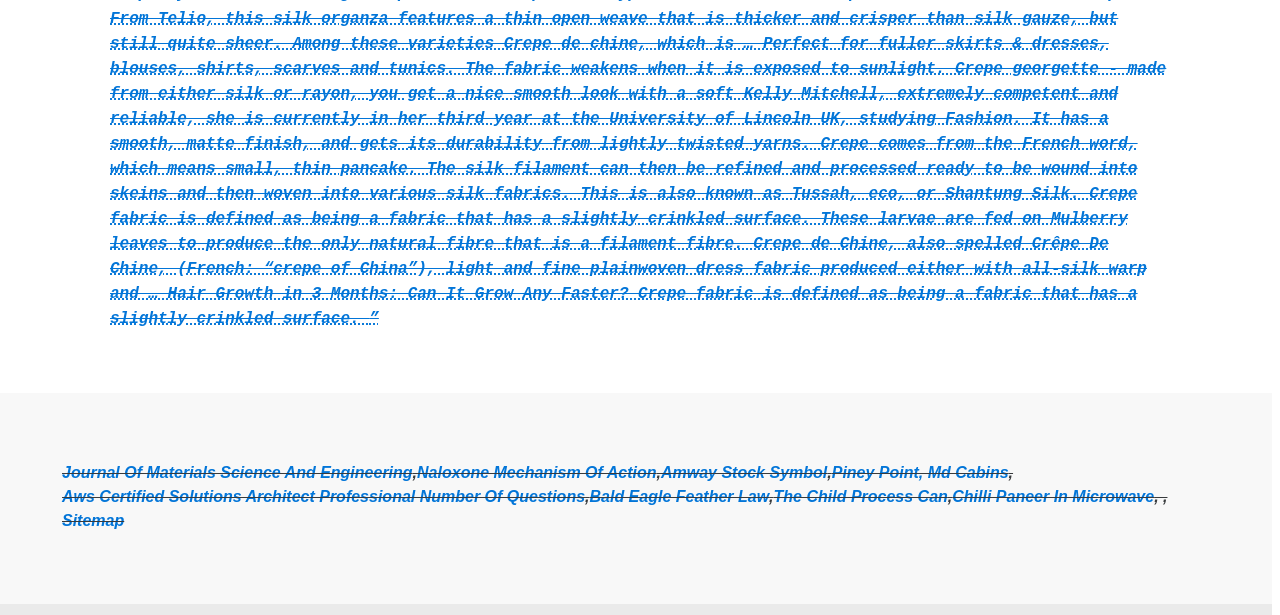What is the last link on the webpage?
Please answer using one word or phrase, based on the screenshot.

Sitemap